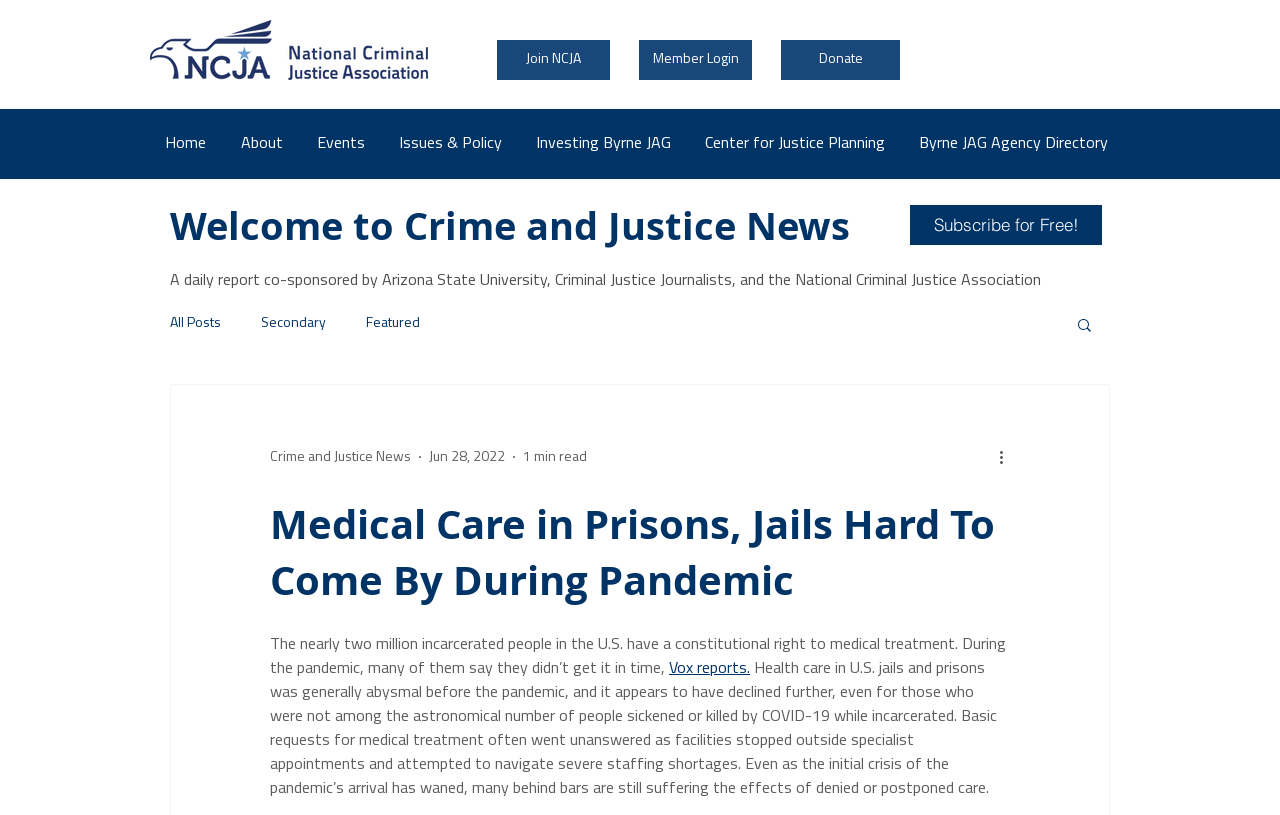Give a concise answer using only one word or phrase for this question:
What is the navigation menu item after 'Home'?

About